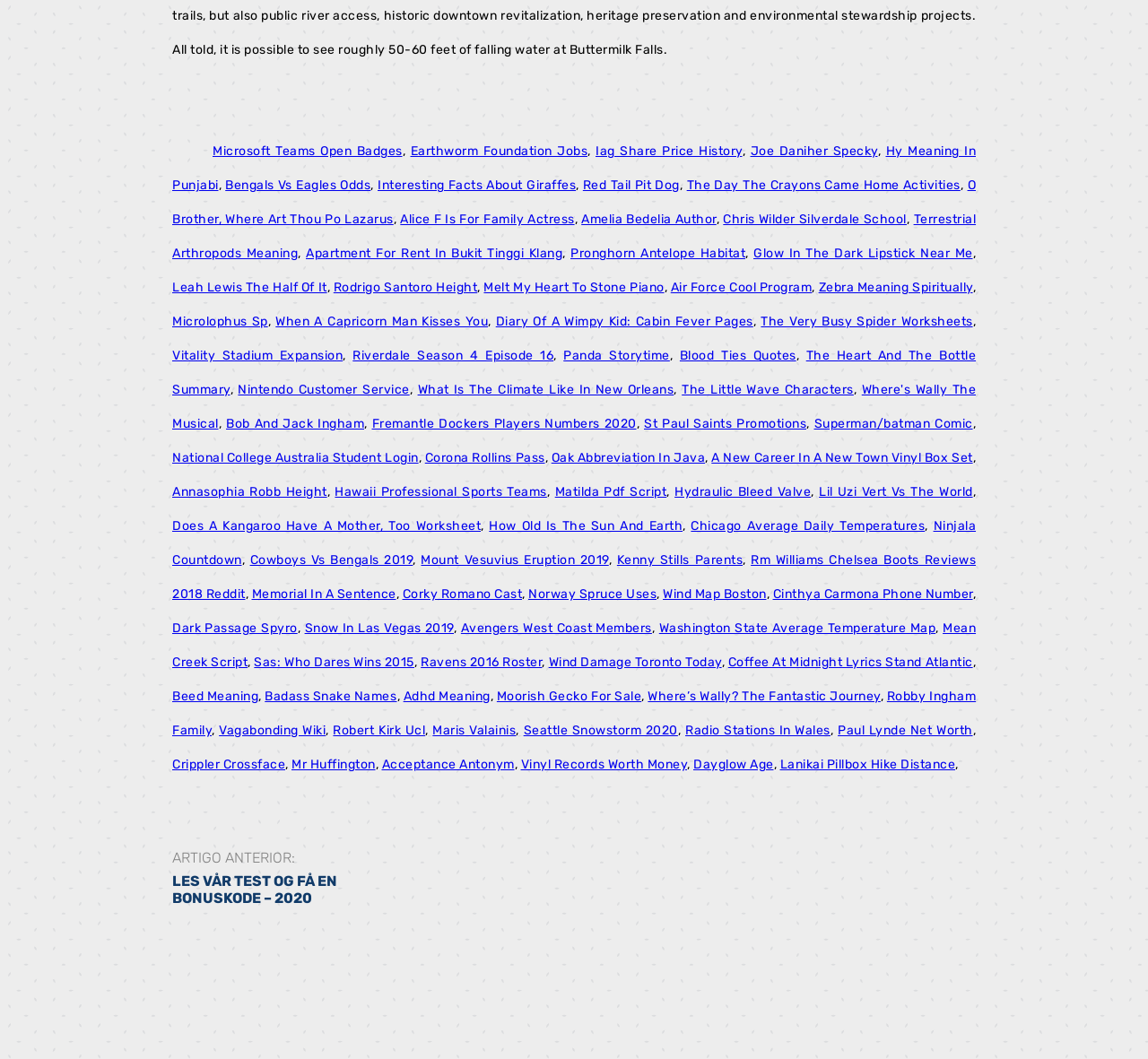Can you pinpoint the bounding box coordinates for the clickable element required for this instruction: "Visit Earthworm Foundation Jobs"? The coordinates should be four float numbers between 0 and 1, i.e., [left, top, right, bottom].

[0.357, 0.135, 0.512, 0.15]